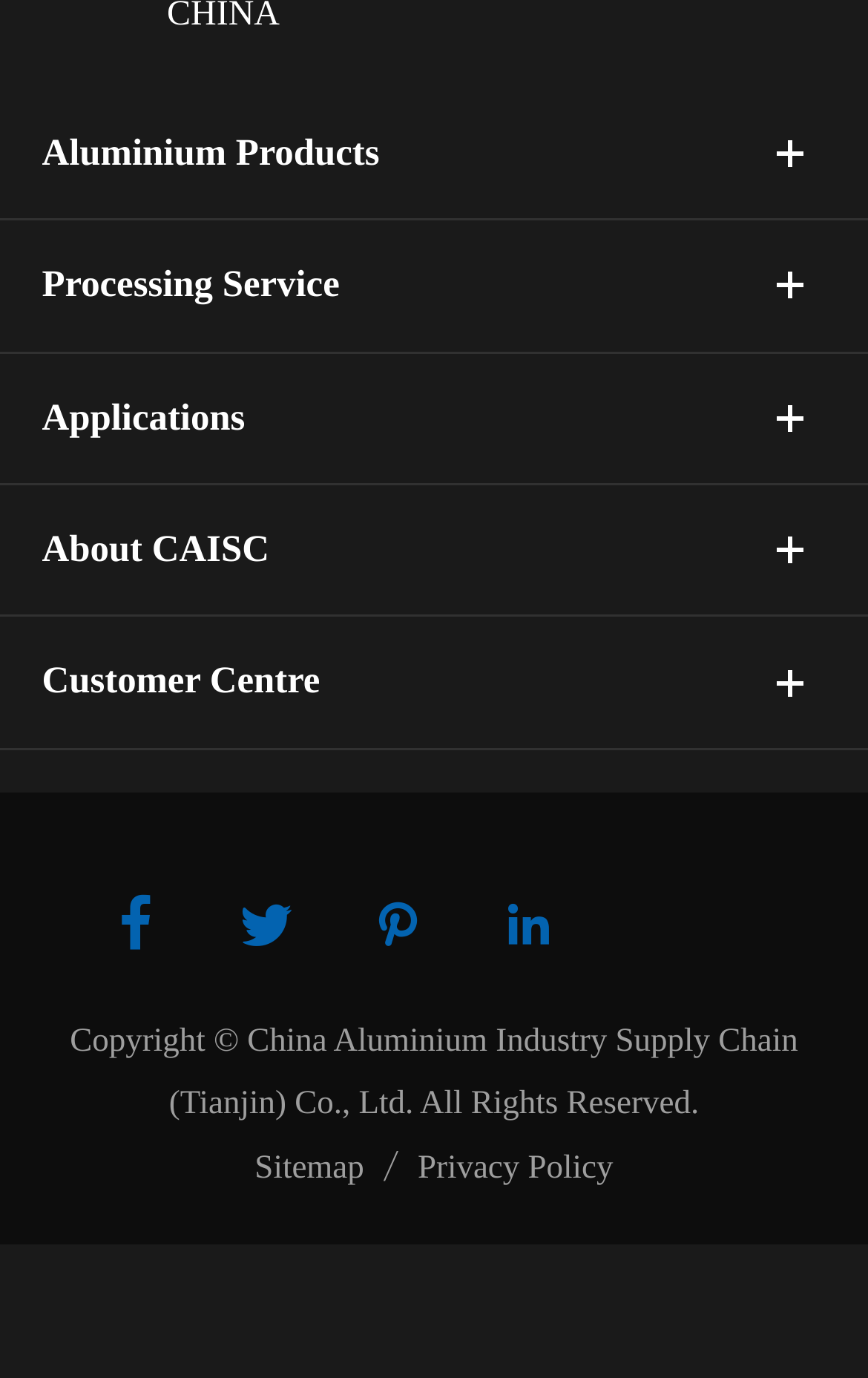Provide the bounding box coordinates for the UI element described in this sentence: "Aluminium Forging". The coordinates should be four float values between 0 and 1, i.e., [left, top, right, bottom].

[0.061, 0.467, 0.965, 0.529]